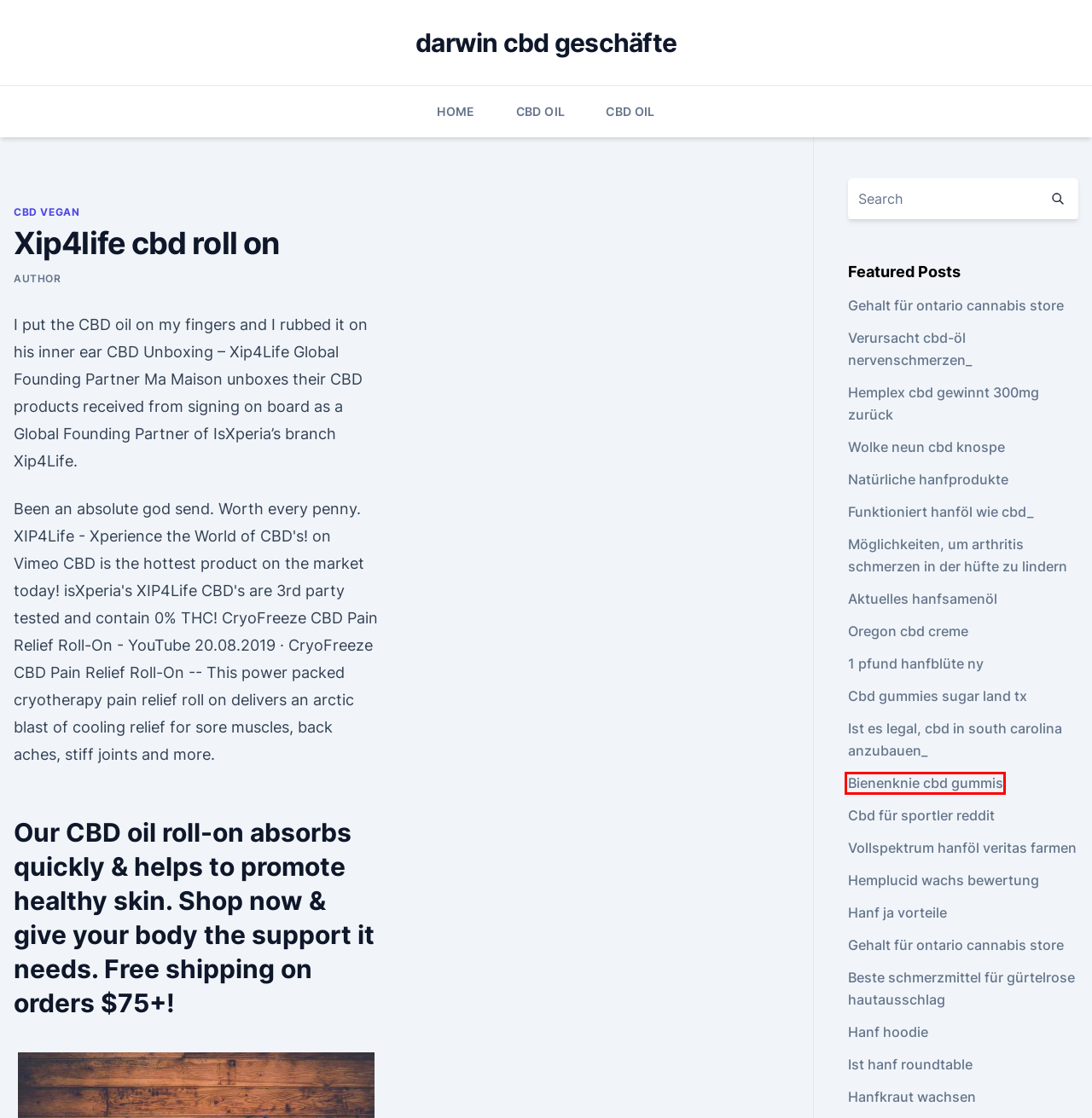Review the screenshot of a webpage that includes a red bounding box. Choose the webpage description that best matches the new webpage displayed after clicking the element within the bounding box. Here are the candidates:
A. Bienenknie cbd gummis
B. Hanf ja vorteile
C. Hanf hoodie
D. CBD Vegan
E. Ist hanf roundtable
F. darwin cbd geschäfte - bestcbdecgy.netlify.app
G. Cbd für sportler reddit
H. Oregon cbd creme

A